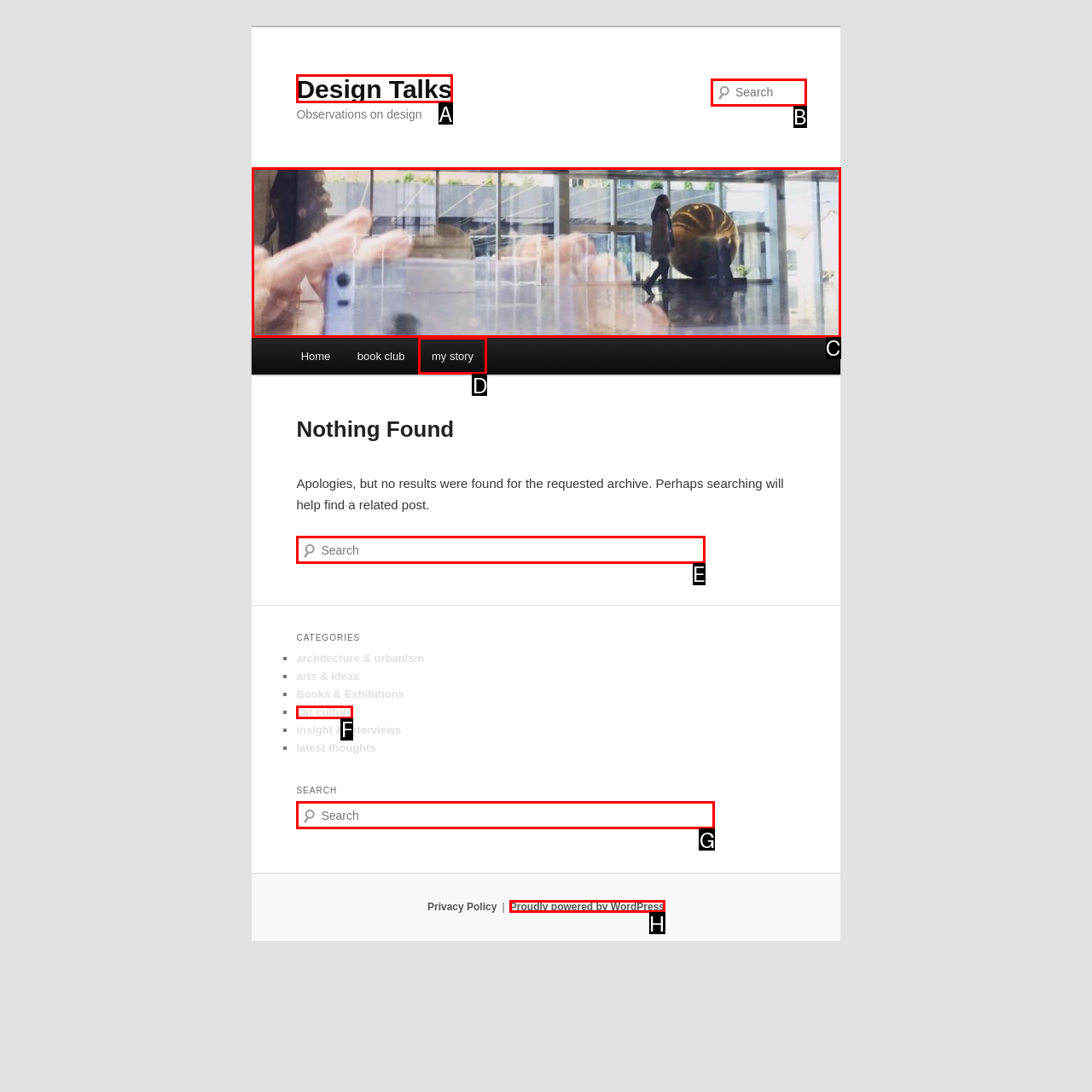Match the element description: Proudly powered by WordPress to the correct HTML element. Answer with the letter of the selected option.

H